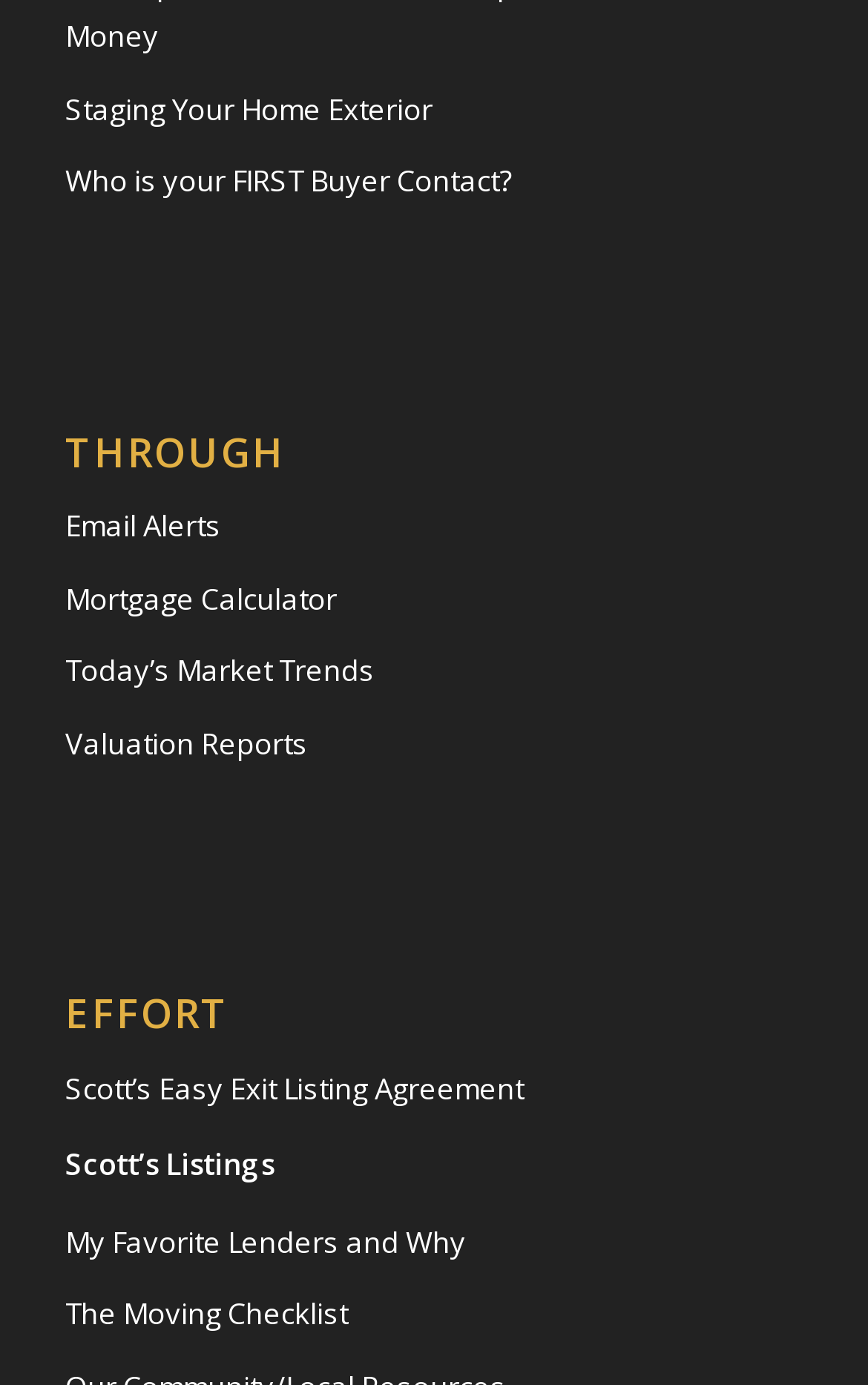Provide a brief response to the question below using one word or phrase:
What is the second link on the webpage?

Who is your FIRST Buyer Contact?